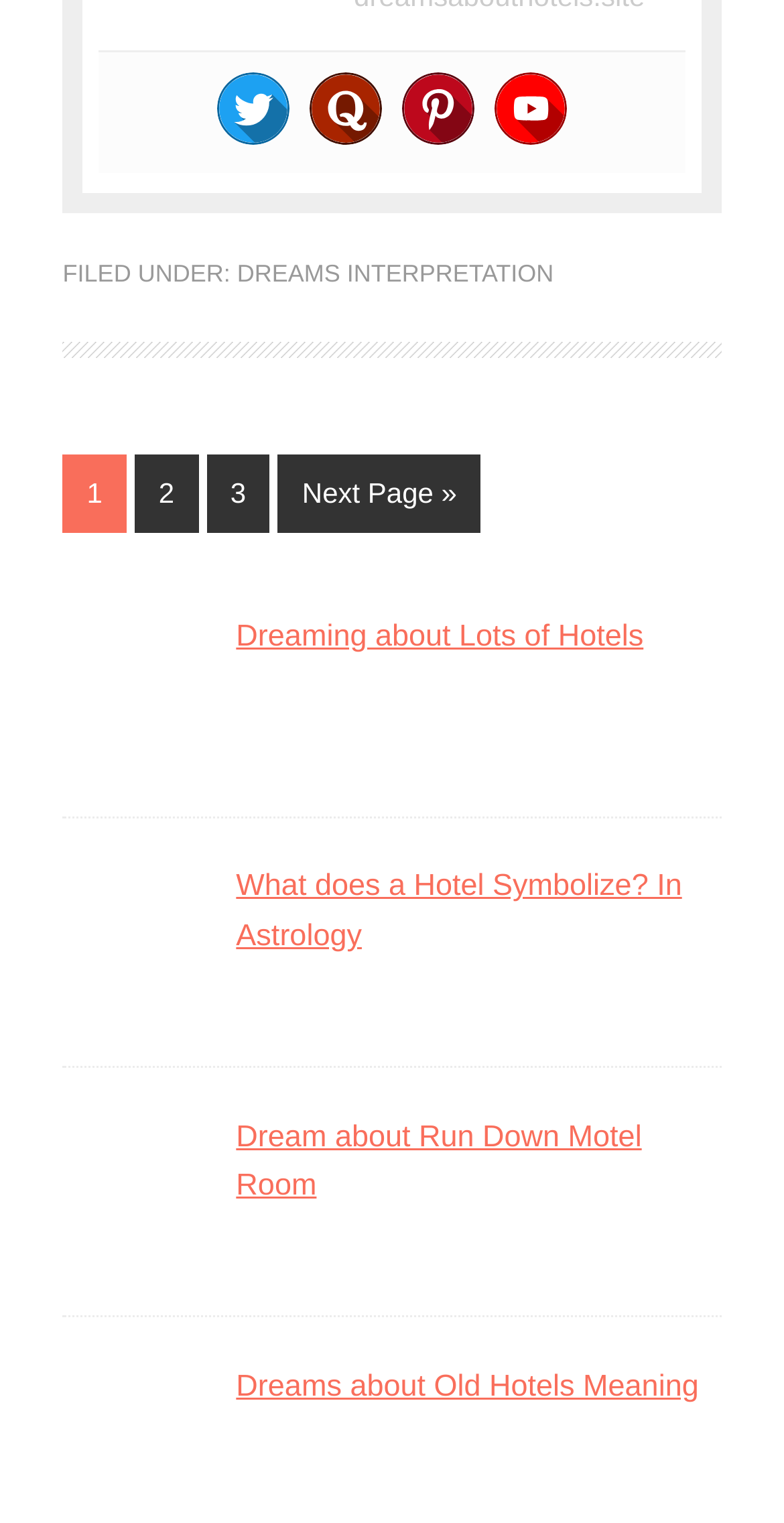Locate the bounding box coordinates of the element I should click to achieve the following instruction: "Click on Twitter".

[0.277, 0.048, 0.369, 0.095]